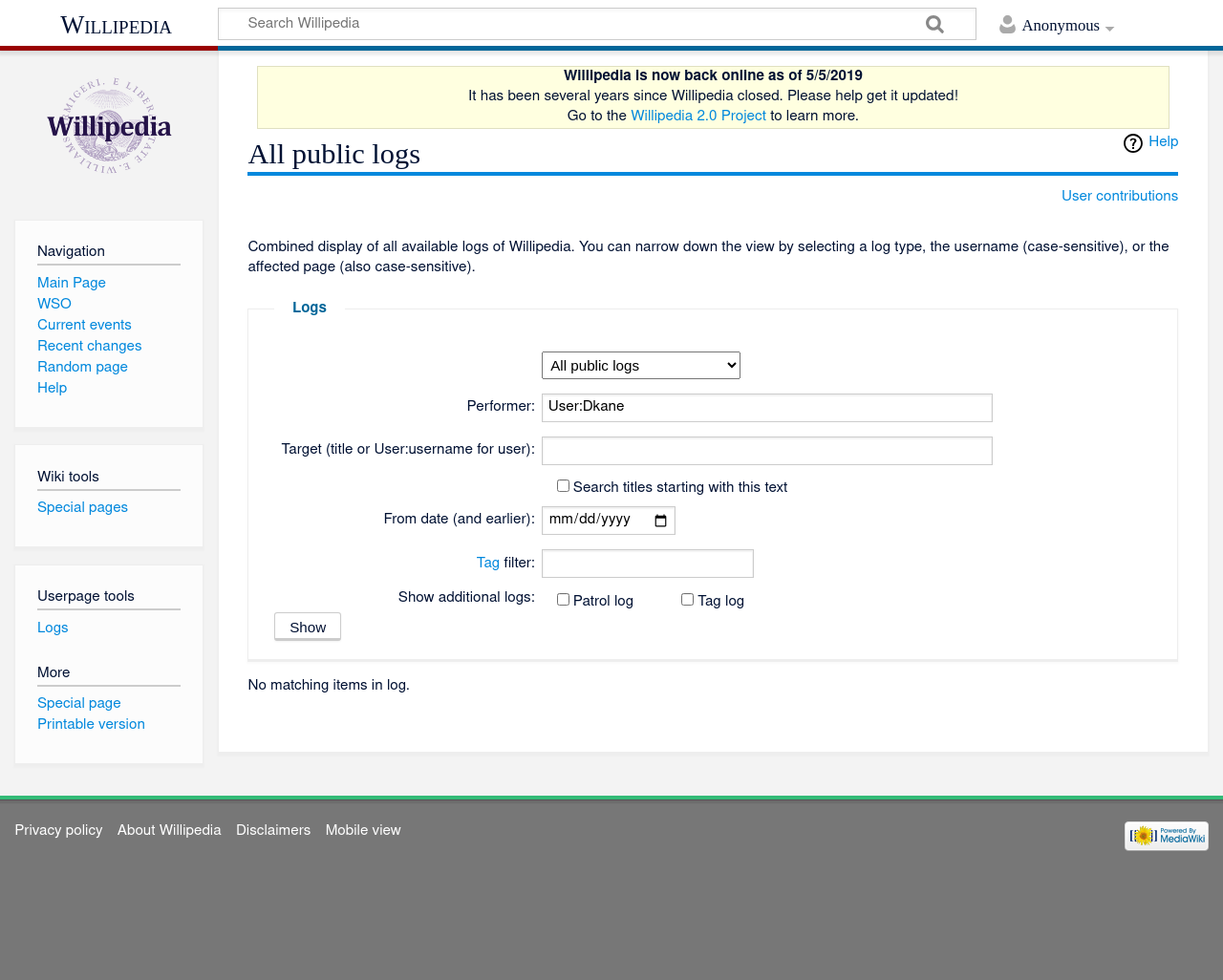Can you give a comprehensive explanation to the question given the content of the image?
What is the function of the 'Show' button?

The 'Show' button is located at the bottom of the log filtering options, and it is likely that clicking this button will display the logs that match the specified criteria. This suggests that the button is used to execute the search query and display the results.